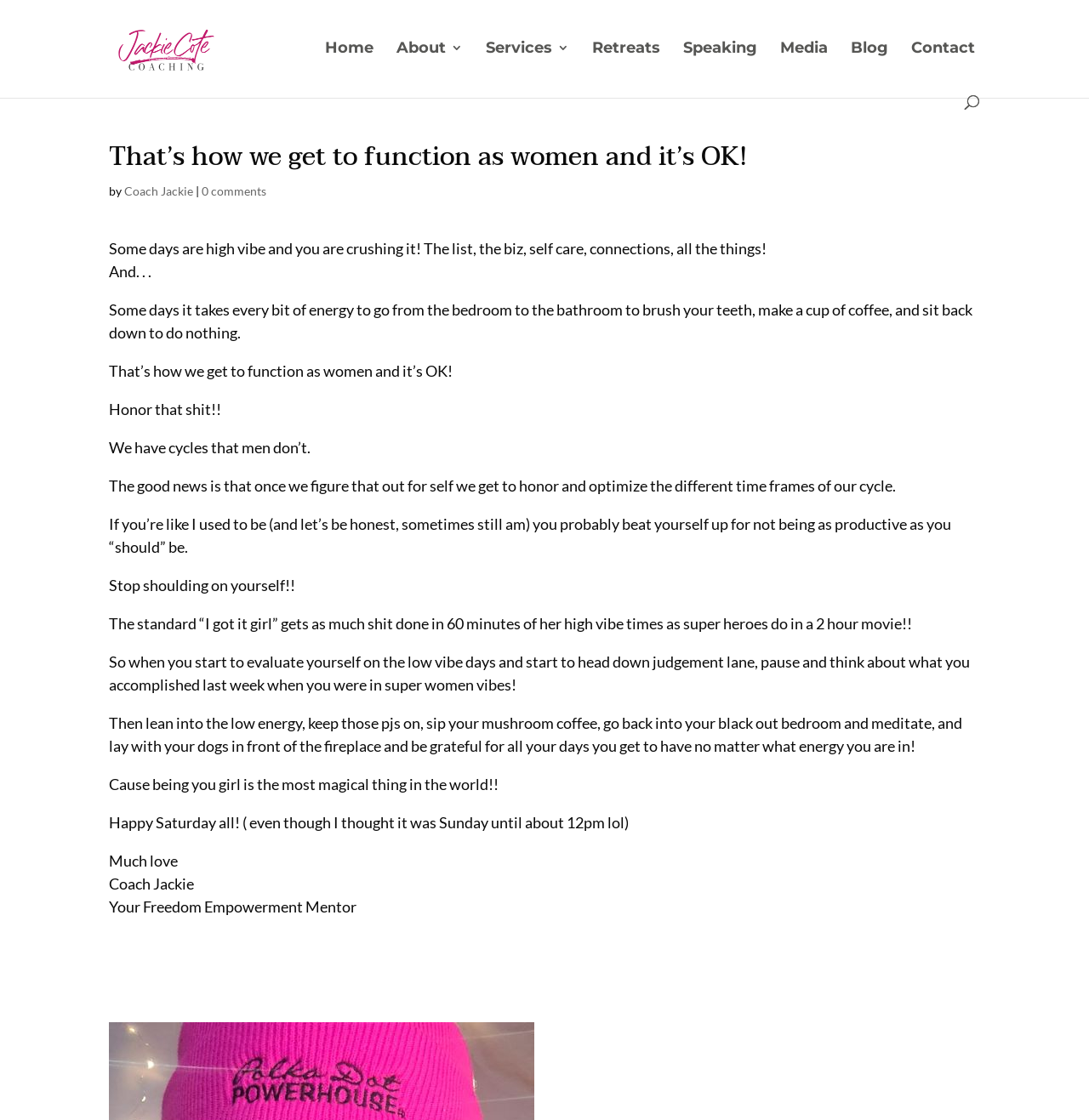Identify the bounding box coordinates of the specific part of the webpage to click to complete this instruction: "Click on the 'Home' link".

[0.298, 0.037, 0.343, 0.085]